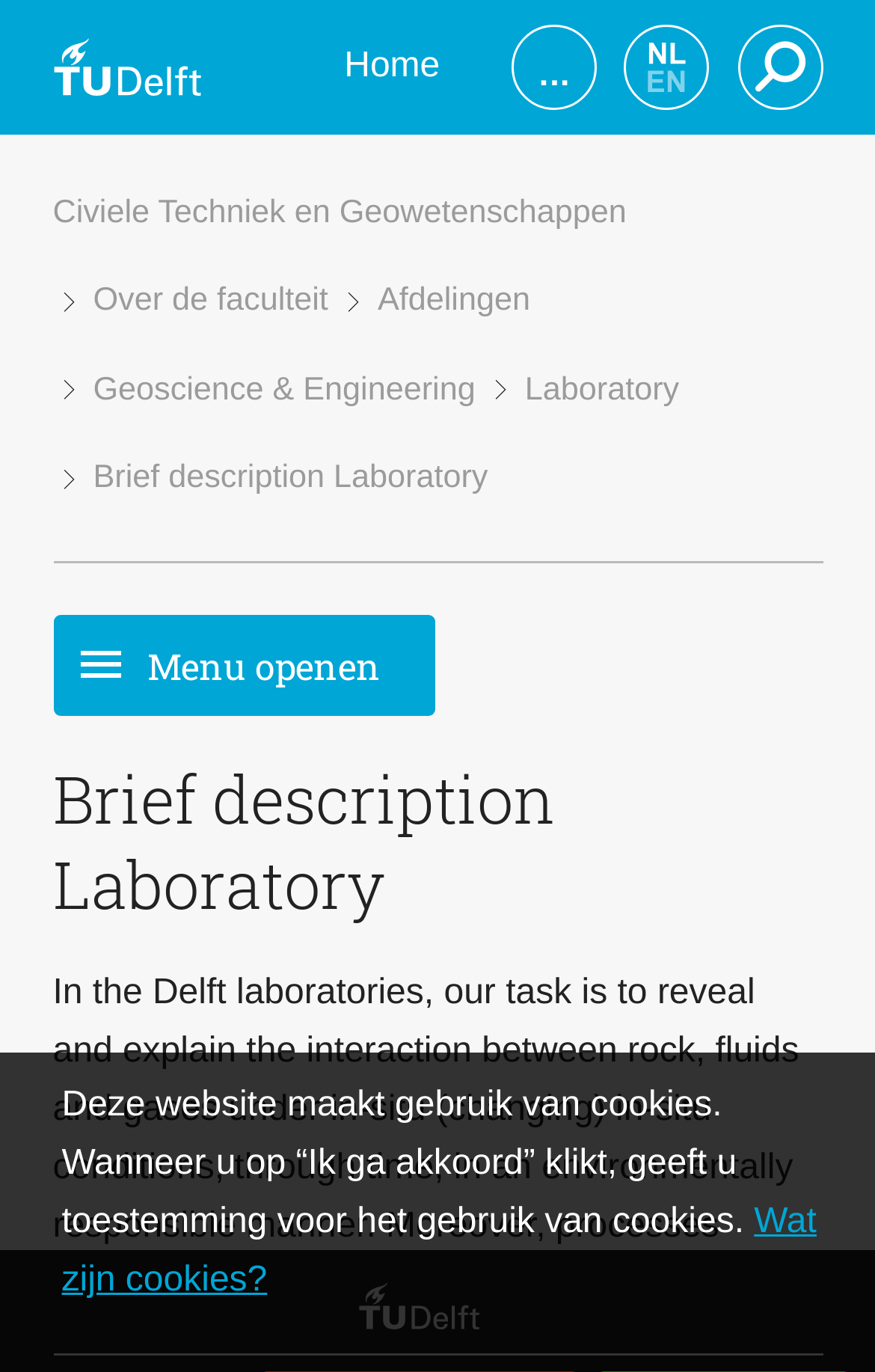Predict the bounding box of the UI element based on the description: "Menu openen". The coordinates should be four float numbers between 0 and 1, formatted as [left, top, right, bottom].

[0.06, 0.448, 0.496, 0.522]